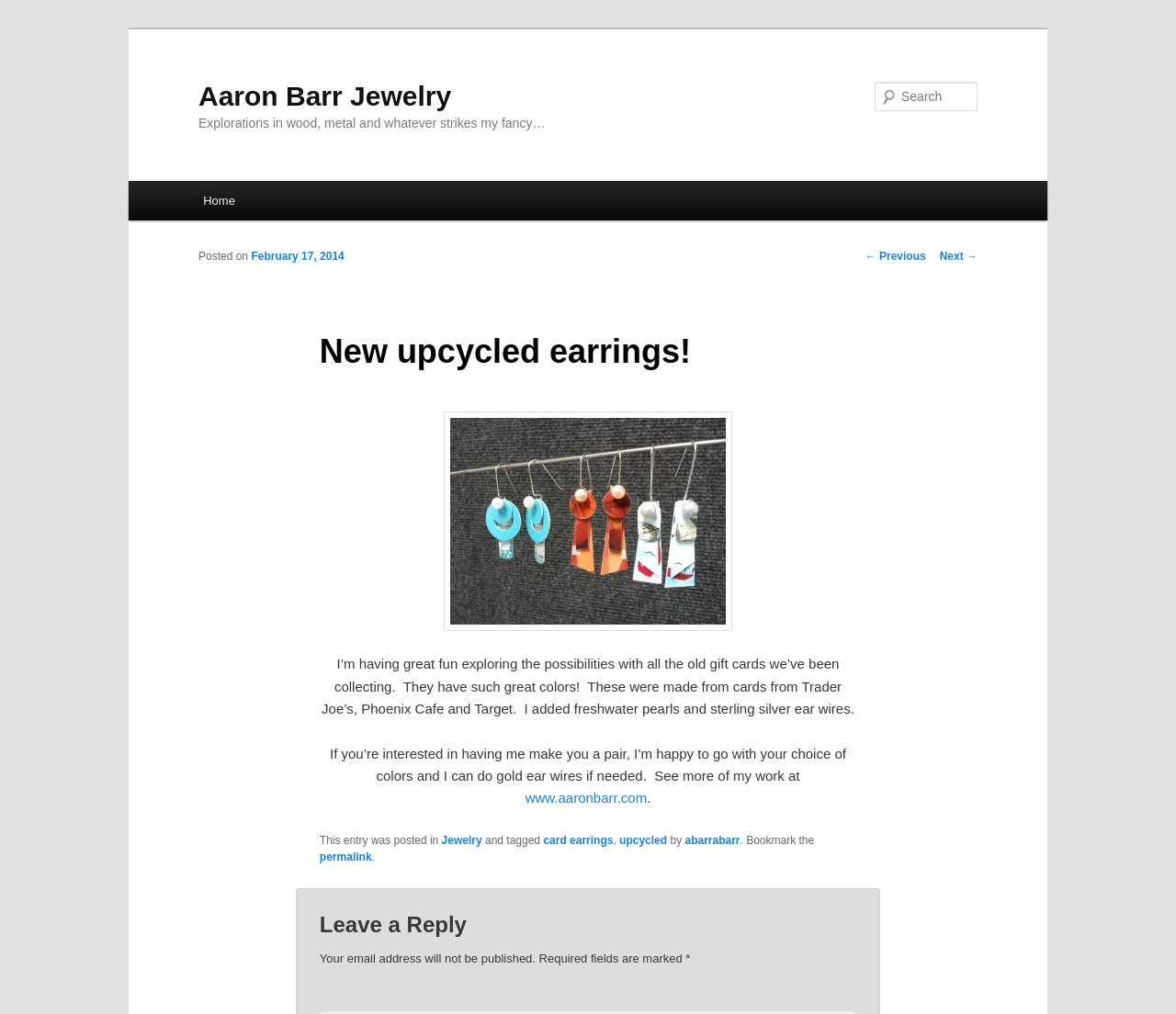Determine the bounding box coordinates of the region I should click to achieve the following instruction: "Click the Home link". Ensure the bounding box coordinates are four float numbers between 0 and 1, i.e., [left, top, right, bottom].

None